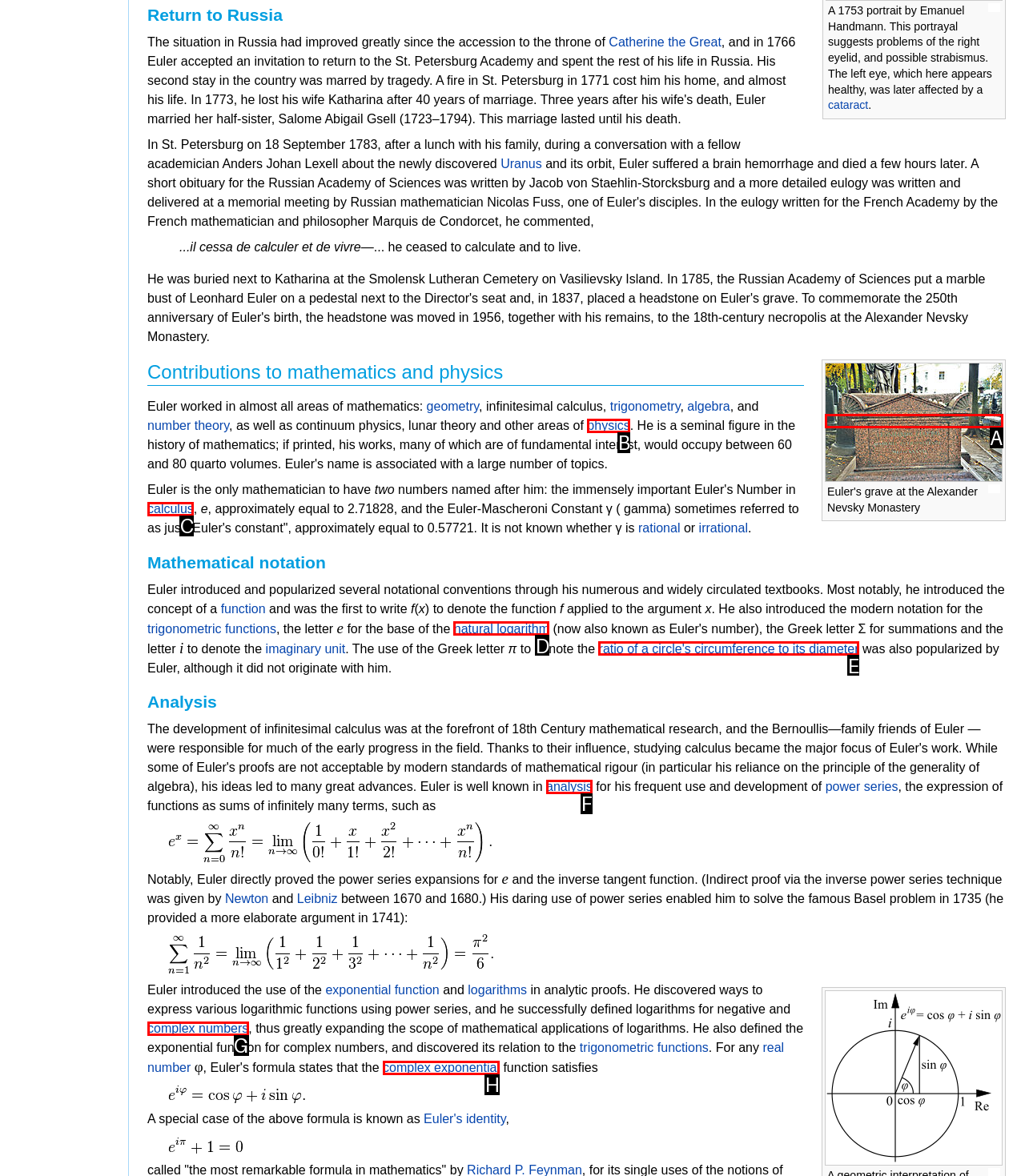Tell me which one HTML element best matches the description: complex exponential
Answer with the option's letter from the given choices directly.

H